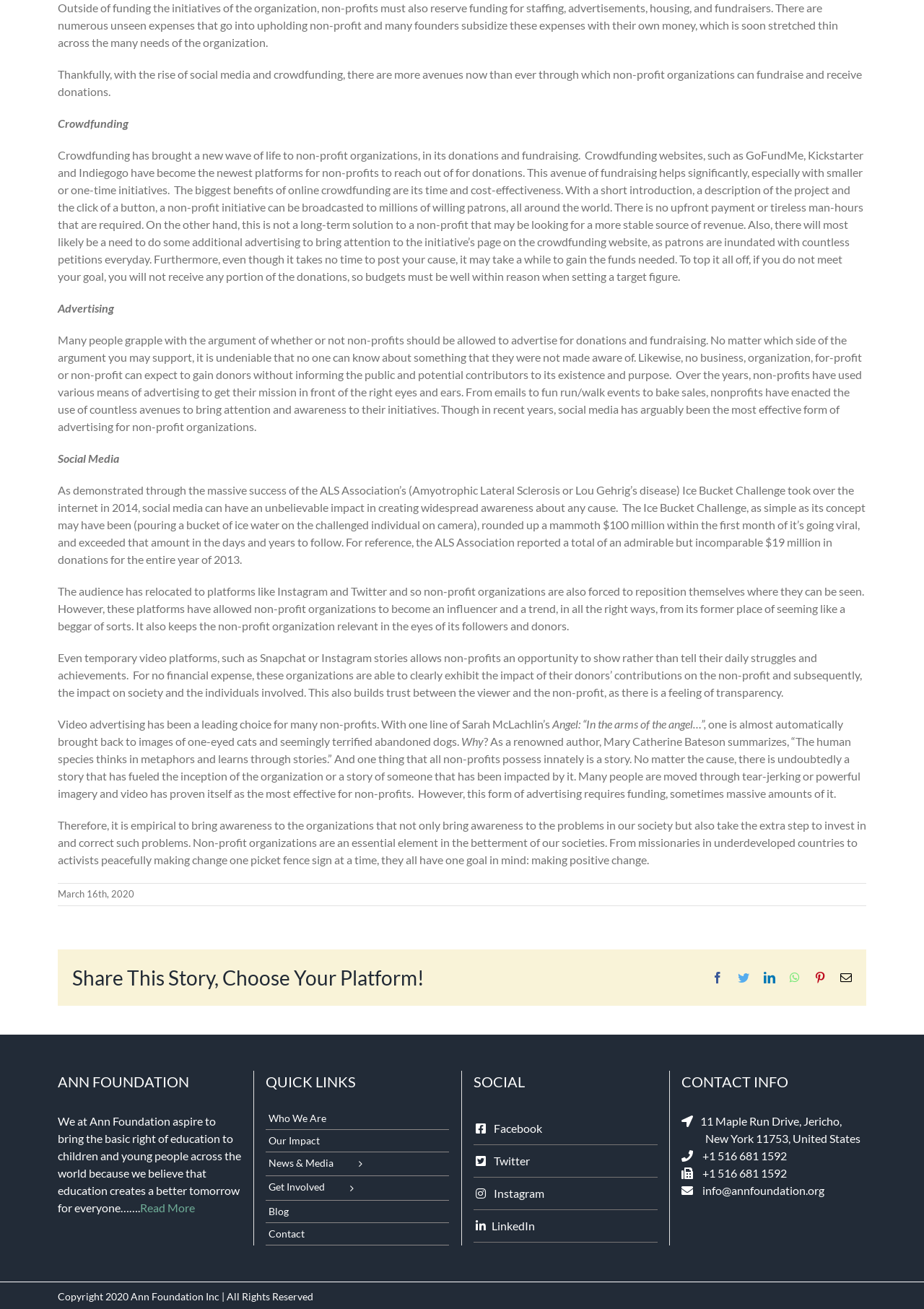Please determine the bounding box coordinates of the element to click in order to execute the following instruction: "Contact Ann Foundation via email". The coordinates should be four float numbers between 0 and 1, specified as [left, top, right, bottom].

[0.76, 0.903, 0.892, 0.916]